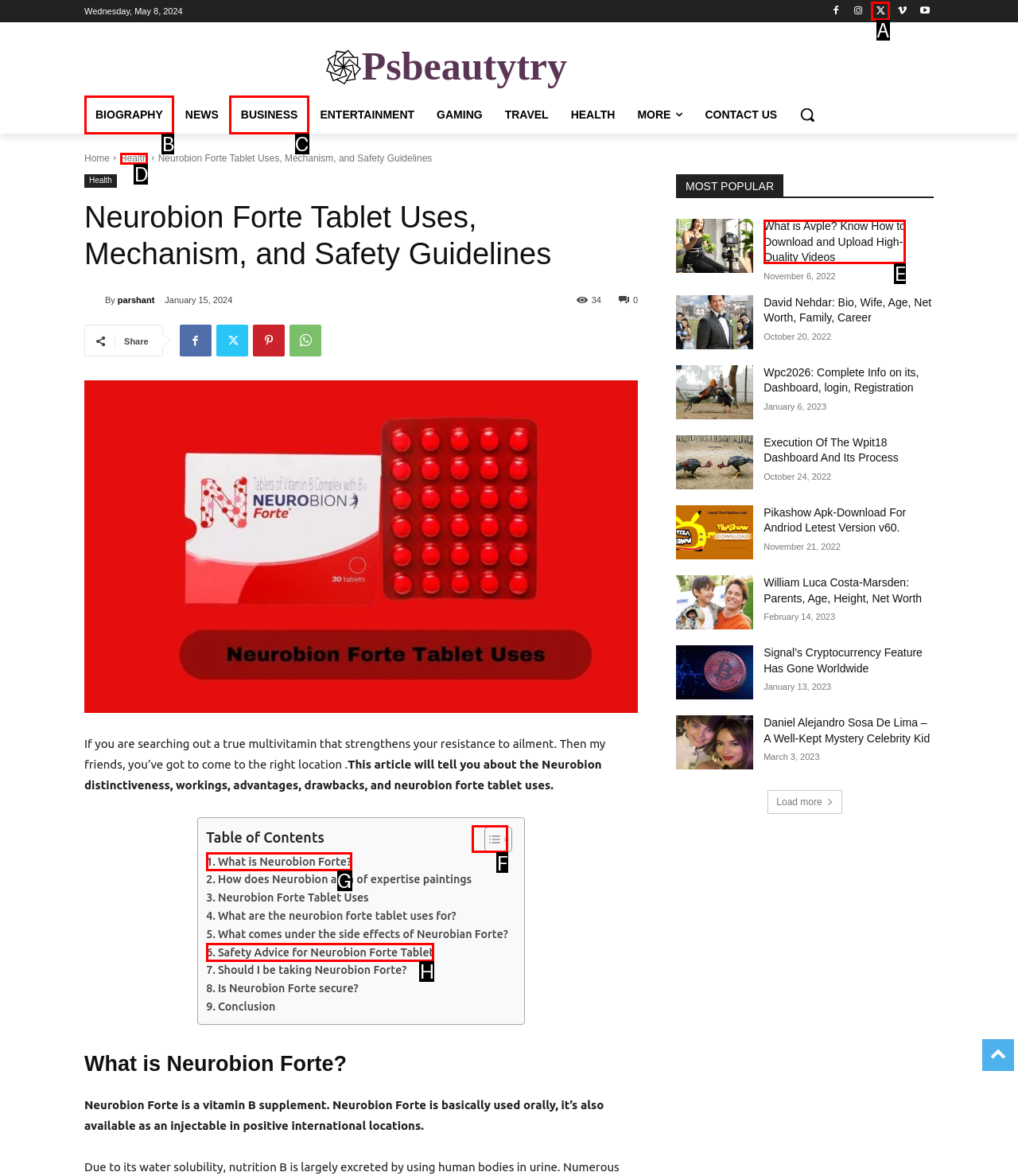Given the description: Twitter, pick the option that matches best and answer with the corresponding letter directly.

A